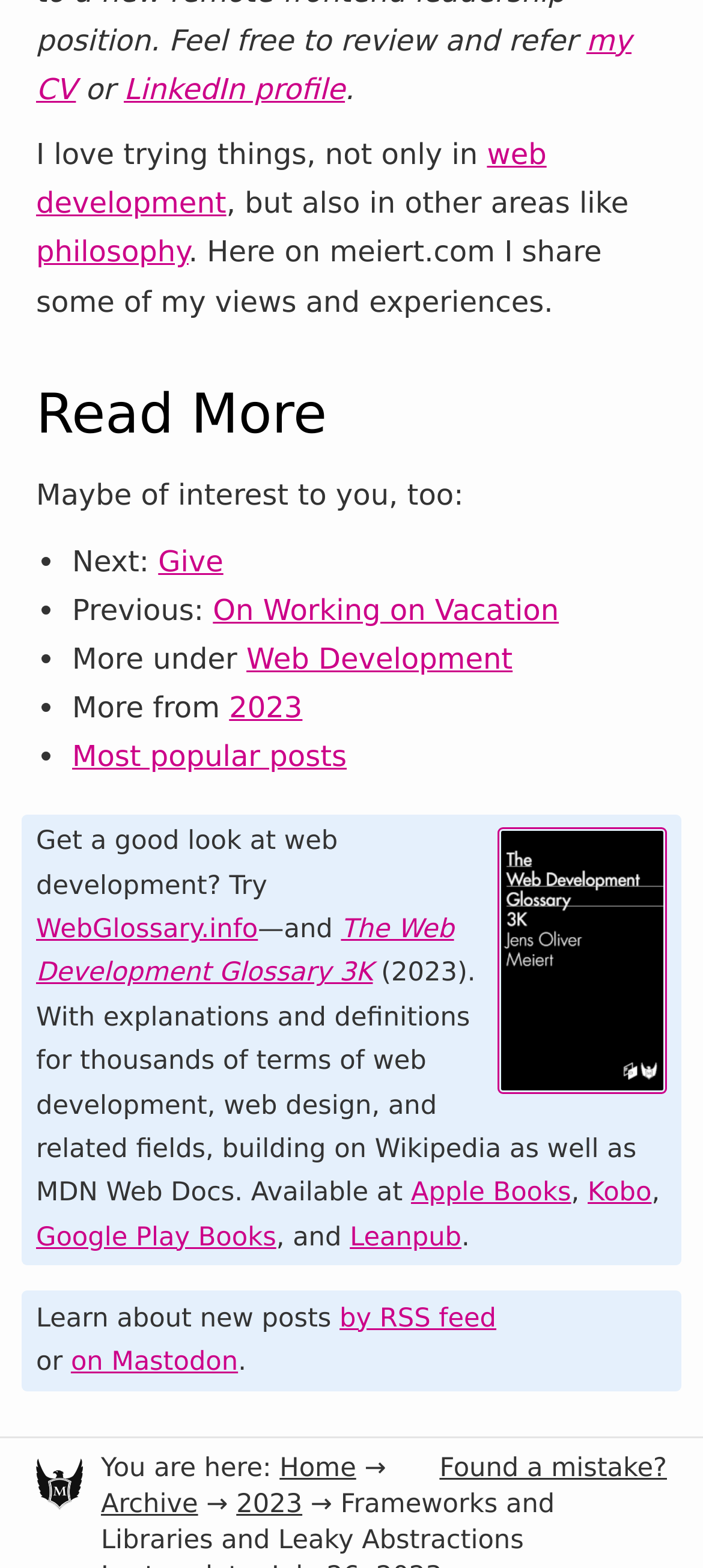Determine the bounding box coordinates of the UI element described by: "The Web Development Glossary 3K".

[0.051, 0.584, 0.646, 0.63]